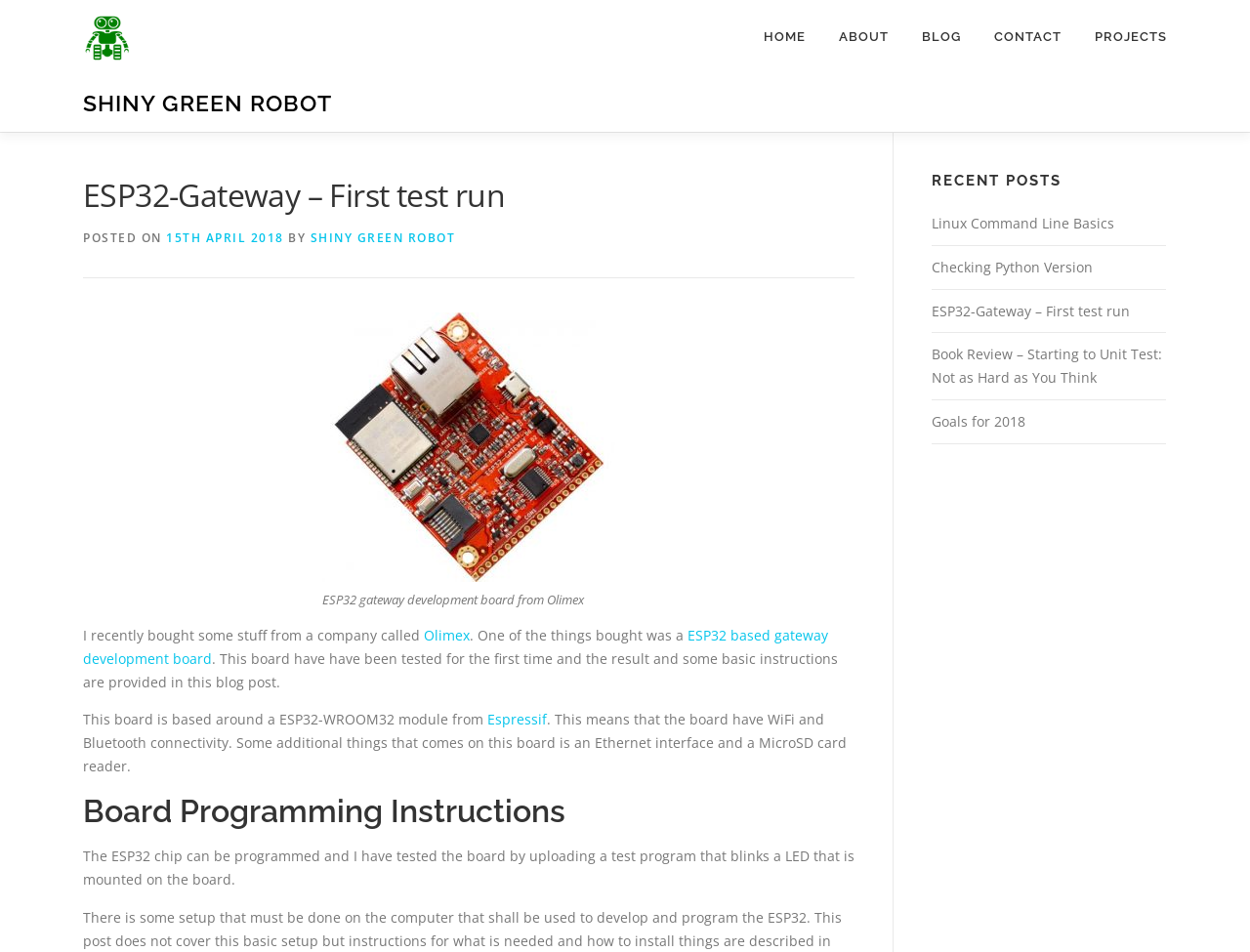What is the module used in the ESP32 based gateway development board?
Based on the visual details in the image, please answer the question thoroughly.

The module used in the ESP32 based gateway development board can be found in the paragraph that describes the board, which mentions that it is based around a ESP32-WROOM32 module from Espressif.